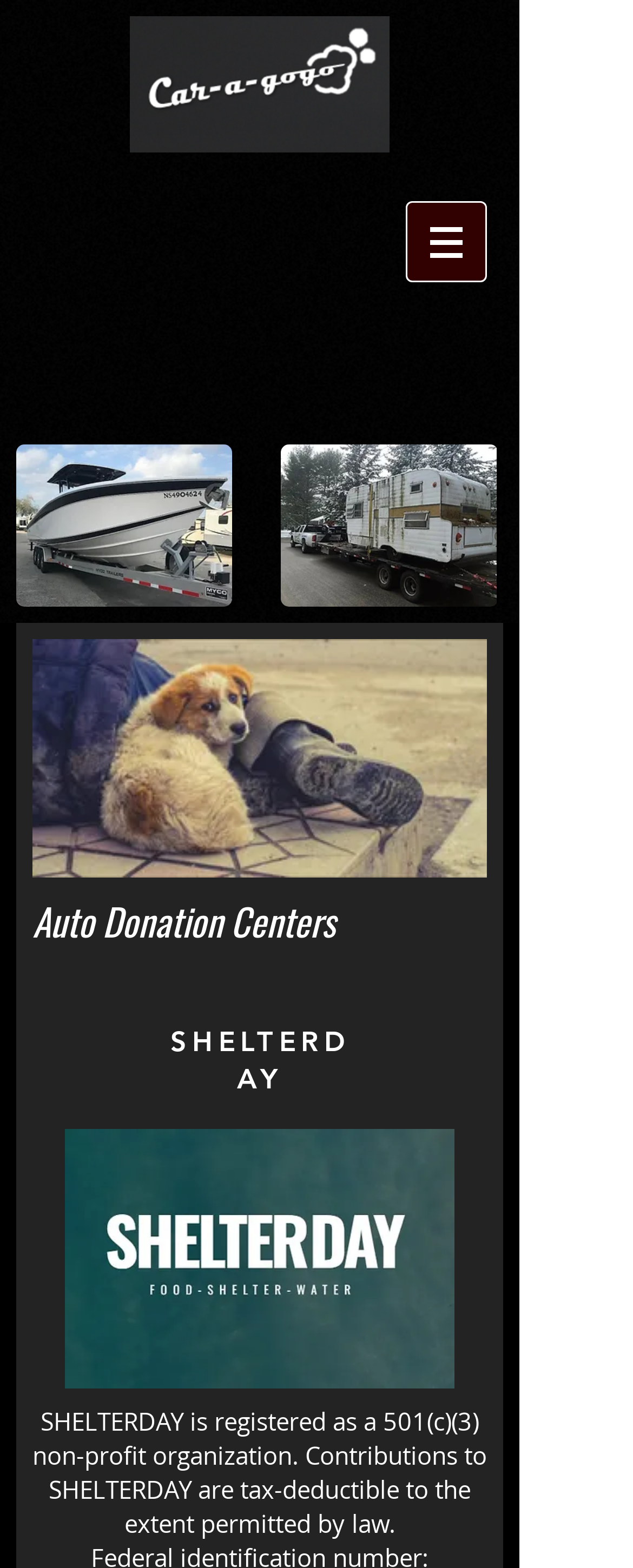Determine the bounding box coordinates in the format (top-left x, top-left y, bottom-right x, bottom-right y). Ensure all values are floating point numbers between 0 and 1. Identify the bounding box of the UI element described by: aria-describedby="comp-kd0f9d8o-play-button-description" aria-label="play forward"

[0.667, 0.283, 0.795, 0.387]